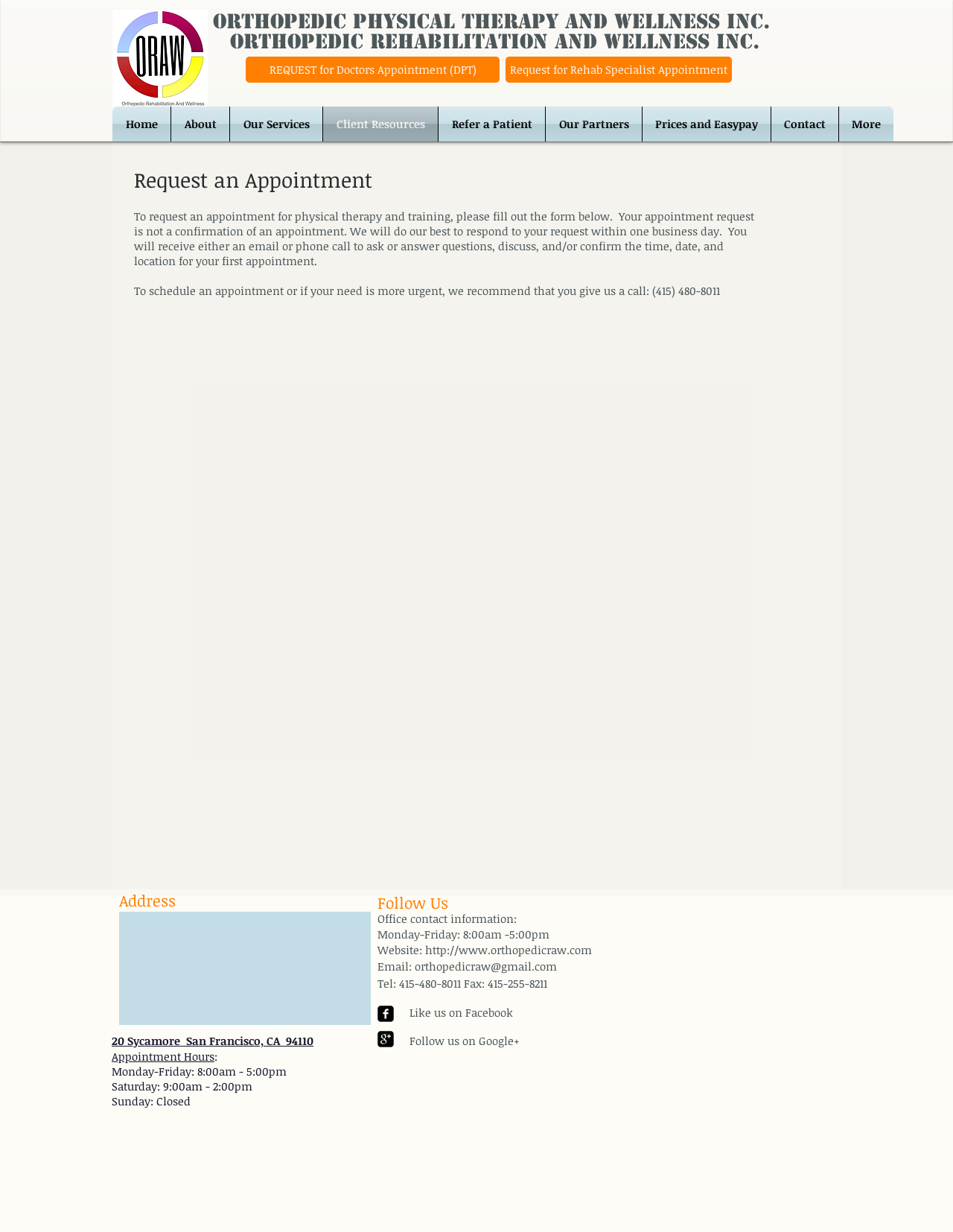Describe every aspect of the webpage in a detailed manner.

The webpage is for Orthopedic Rehabilitation And Wellness Inc., a physical therapy and wellness center. At the top, there is a logo on the left and a navigation menu on the right, which includes links to various pages such as Home, About, Our Services, and Contact. Below the navigation menu, there are two prominent links to request an appointment with doctors or rehab specialists.

The main content area is divided into two sections. The top section has a heading "Request an Appointment" and a paragraph explaining the appointment request process. Below this, there is a static text block with instructions on how to schedule an appointment and a phone number to call.

The bottom section of the main content area displays the center's address, appointment hours, and contact information. There is also a "Follow Us" section with links to the center's social media profiles, including Facebook and Google+.

Throughout the webpage, there are several headings, links, and static text blocks that provide information about the center's services and contact details. The overall layout is organized, with clear headings and concise text, making it easy to navigate and find the necessary information.